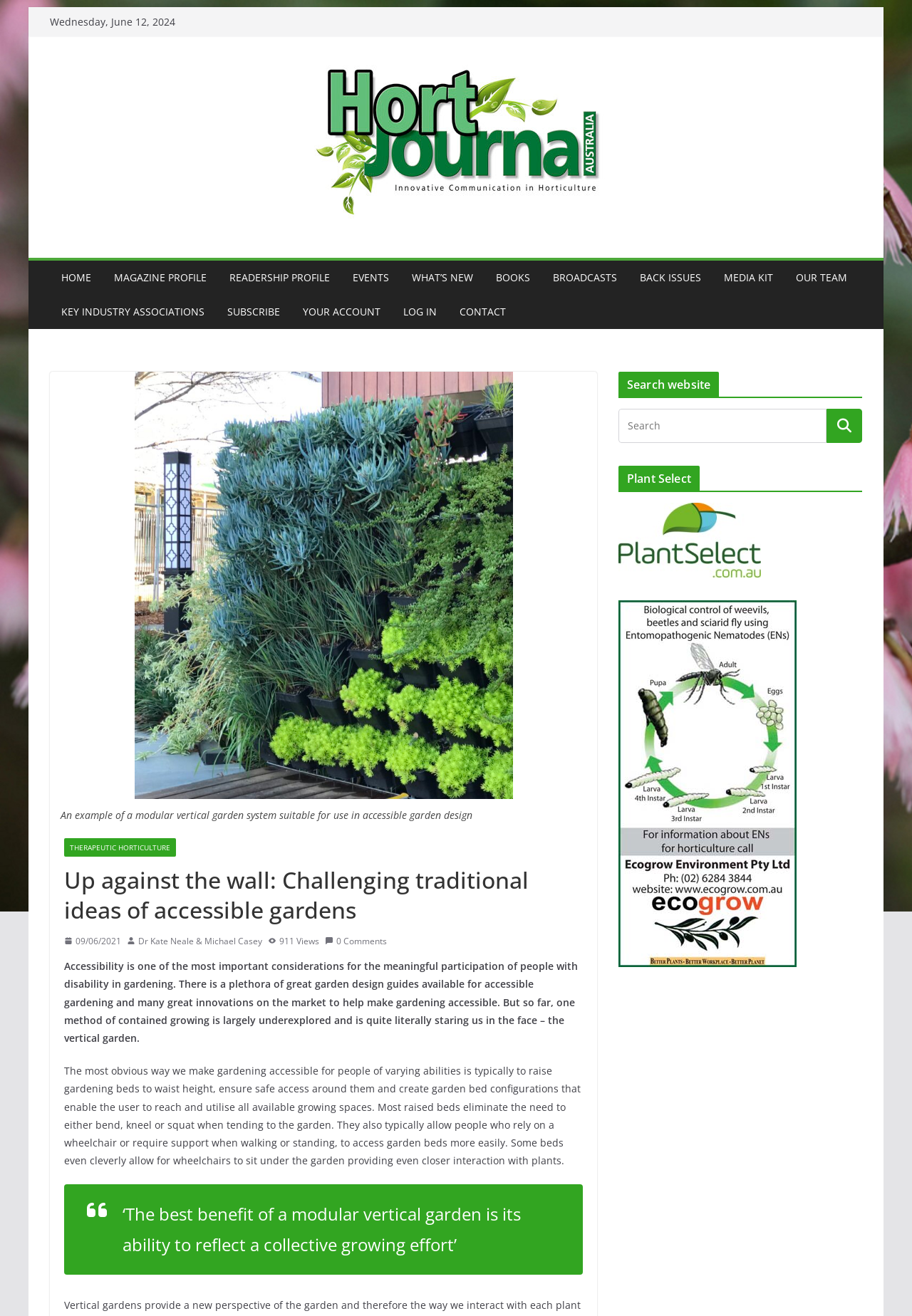Please identify the bounding box coordinates of the area I need to click to accomplish the following instruction: "Read the article 'Up against the wall: Challenging traditional ideas of accessible gardens'".

[0.07, 0.658, 0.639, 0.703]